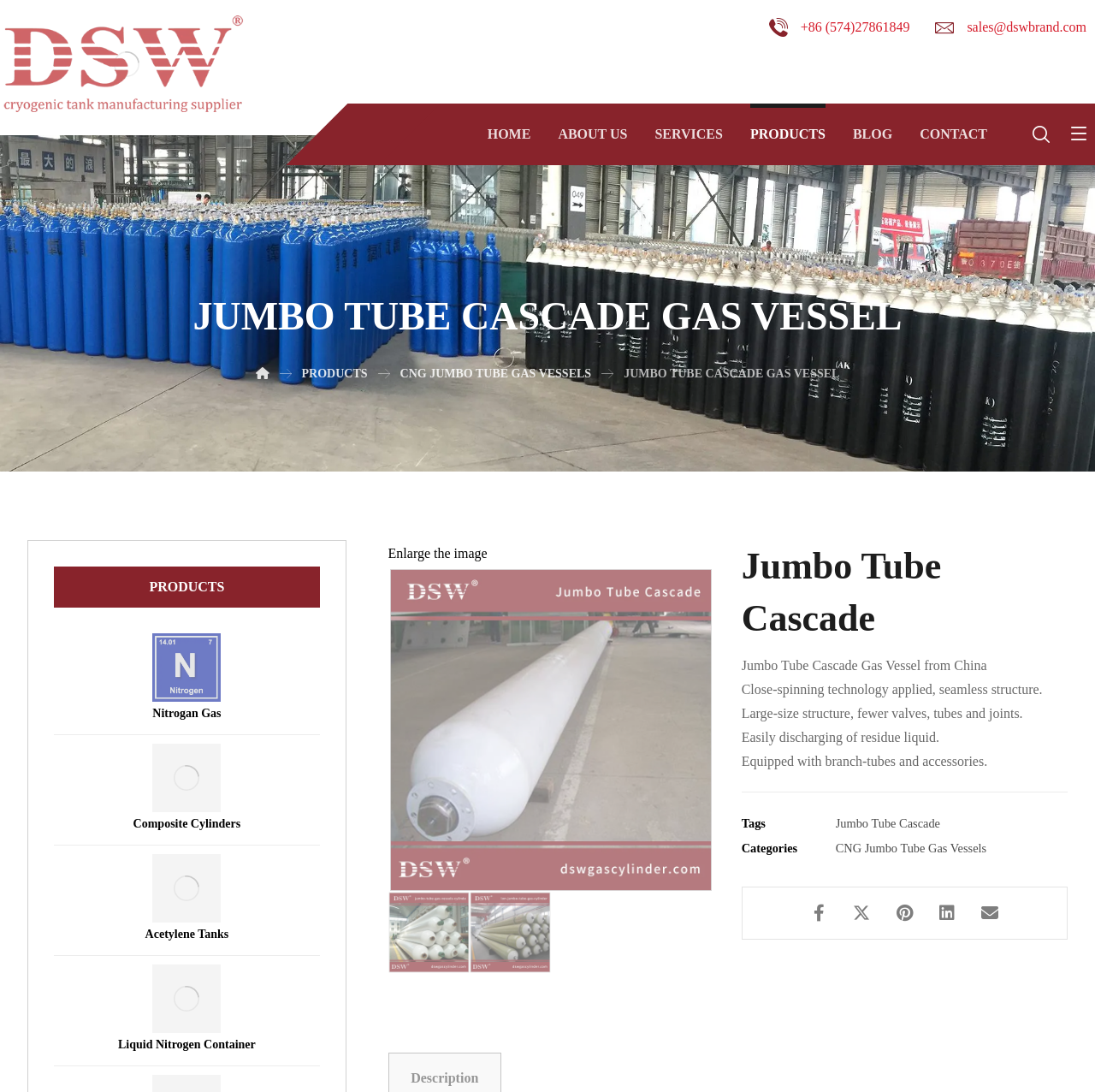Determine the bounding box coordinates for the area that should be clicked to carry out the following instruction: "View the 'Events page'".

None